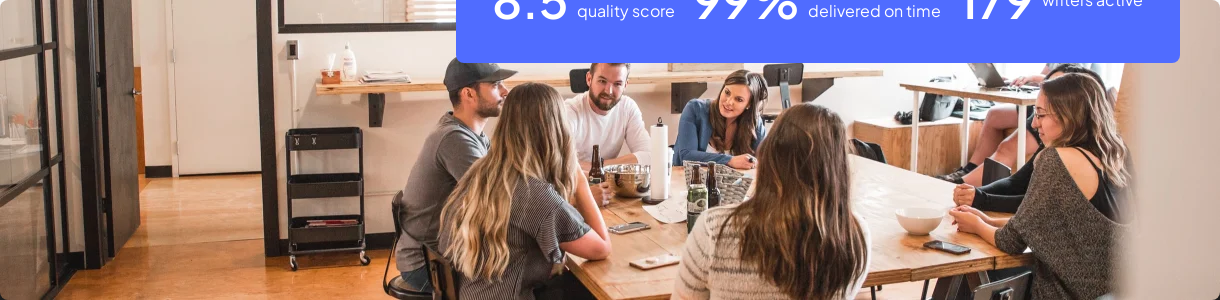Carefully examine the image and provide an in-depth answer to the question: What percentage of orders are delivered on time?

The image shows that 99% of orders are delivered on time, which is a remarkable achievement and a testament to the reliability of the service.